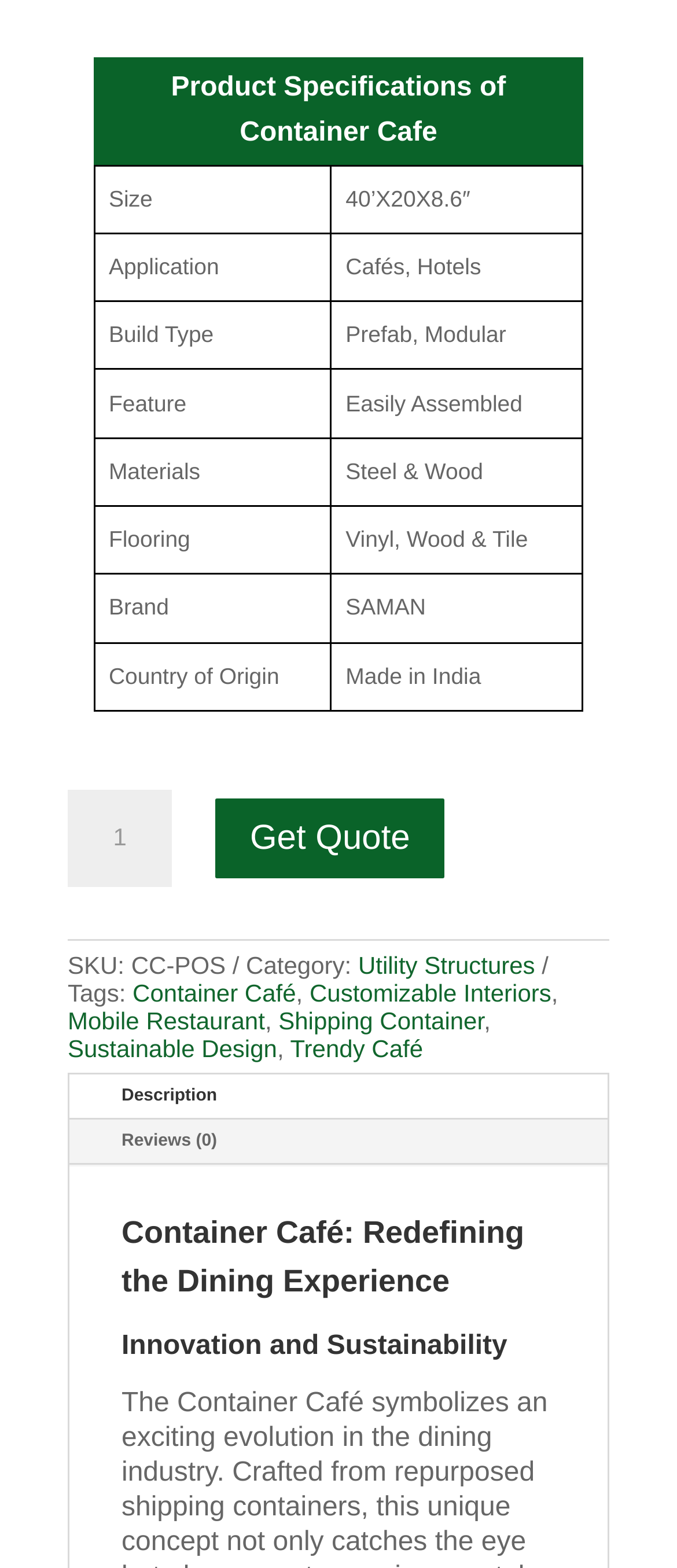What is the SKU of the Container Cafe?
Based on the image content, provide your answer in one word or a short phrase.

CC-POS